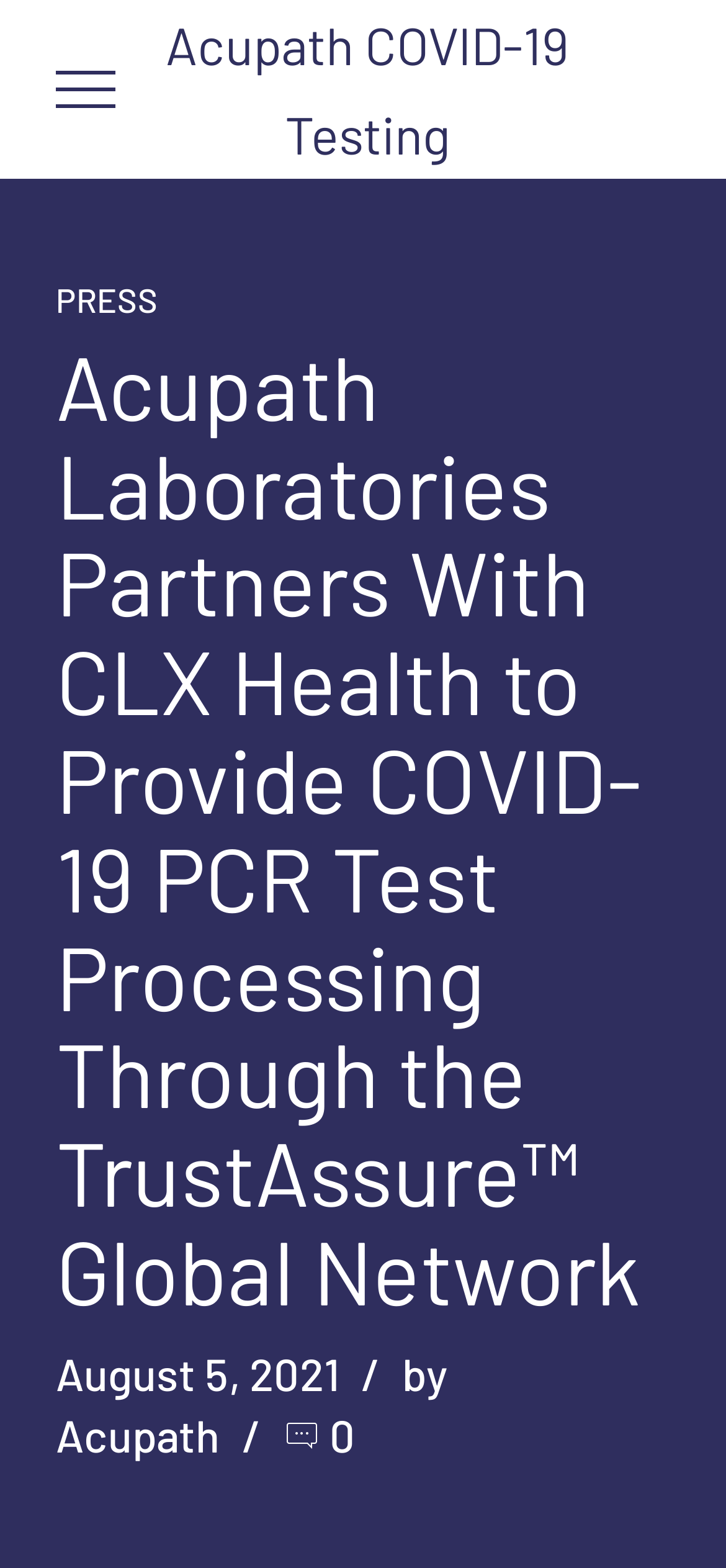Identify the bounding box coordinates for the UI element described as follows: Acupath COVID-19 Testing. Use the format (top-left x, top-left y, bottom-right x, bottom-right y) and ensure all values are floating point numbers between 0 and 1.

[0.228, 0.008, 0.785, 0.106]